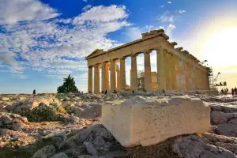Provide an in-depth description of the image.

The image captures a stunning view of the Parthenon, an iconic symbol of ancient Greece, set against a vibrant sky adorned with wispy clouds. The architectural marvel, characterized by its majestic columns and intricate details, stands prominently atop a rocky hill, illuminated by the warm rays of the sun. In the foreground, large blocks of stone and debris hint at the historical significance and the enduring legacy of this ancient temple. The scene evokes a sense of timelessness, inviting viewers to reflect on the rich cultural heritage of Athens and the artistic achievements of classical architecture.